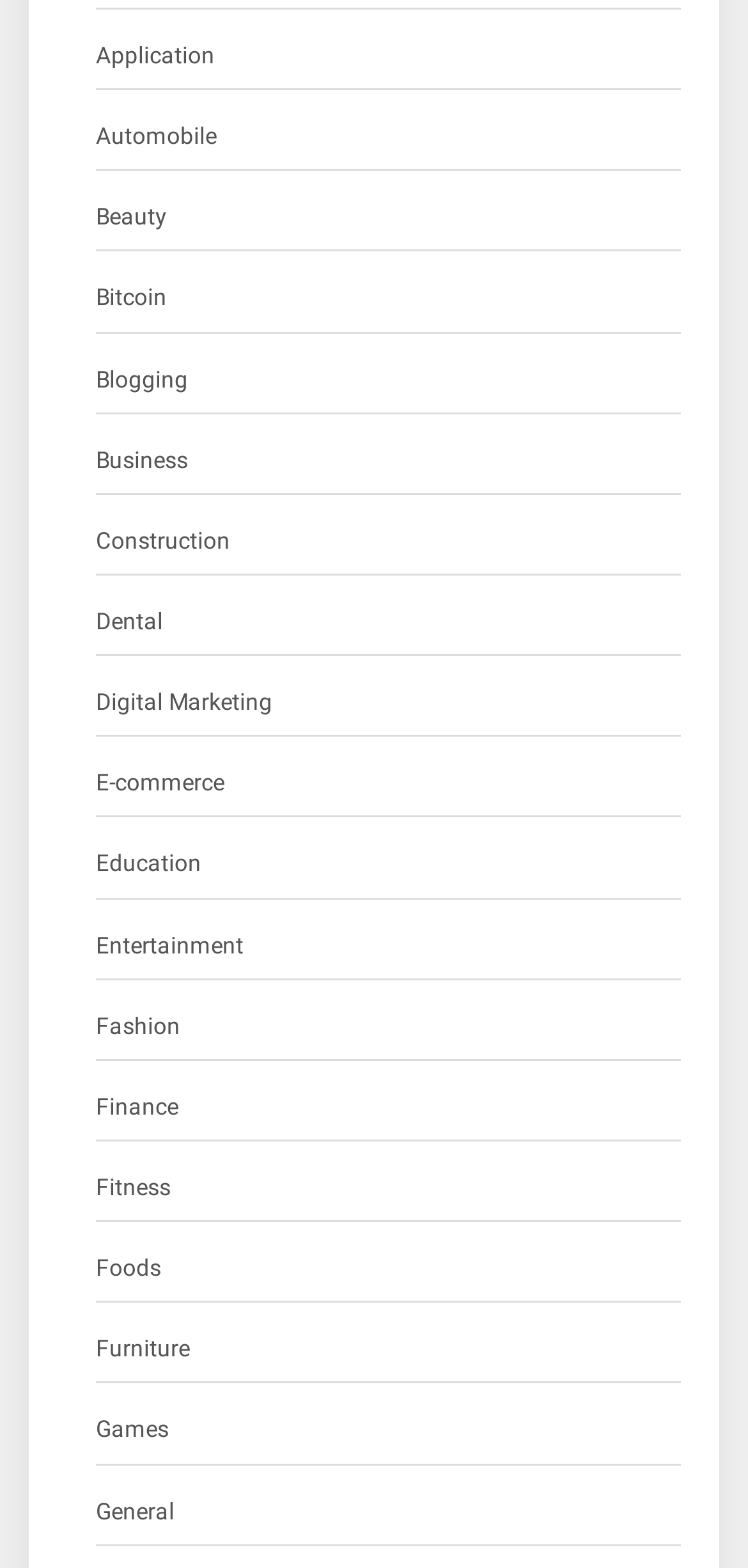Please locate the bounding box coordinates of the element that should be clicked to complete the given instruction: "view October 2023".

None